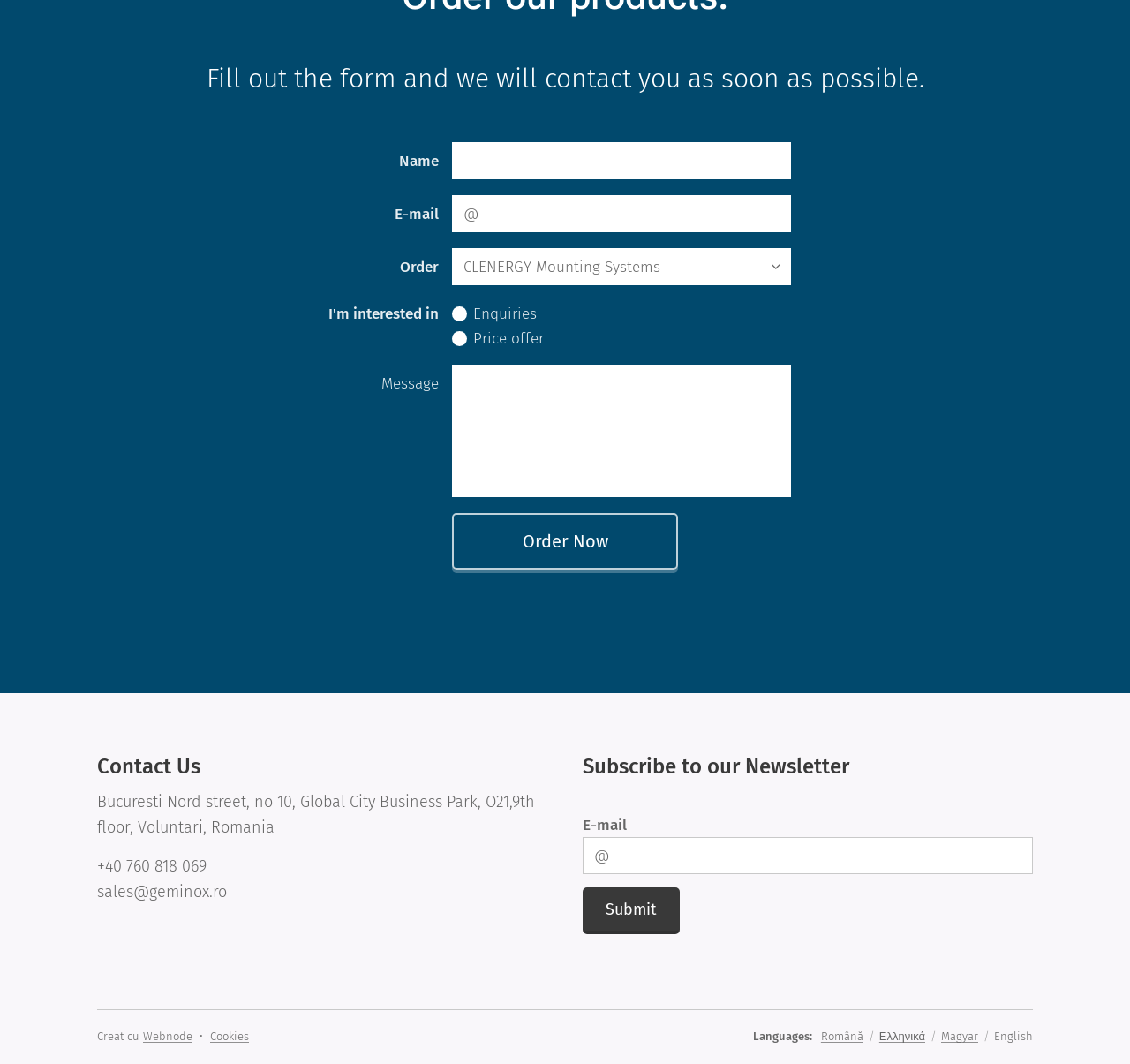Locate the bounding box coordinates of the element to click to perform the following action: 'Select an order type'. The coordinates should be given as four float values between 0 and 1, in the form of [left, top, right, bottom].

[0.4, 0.232, 0.7, 0.267]